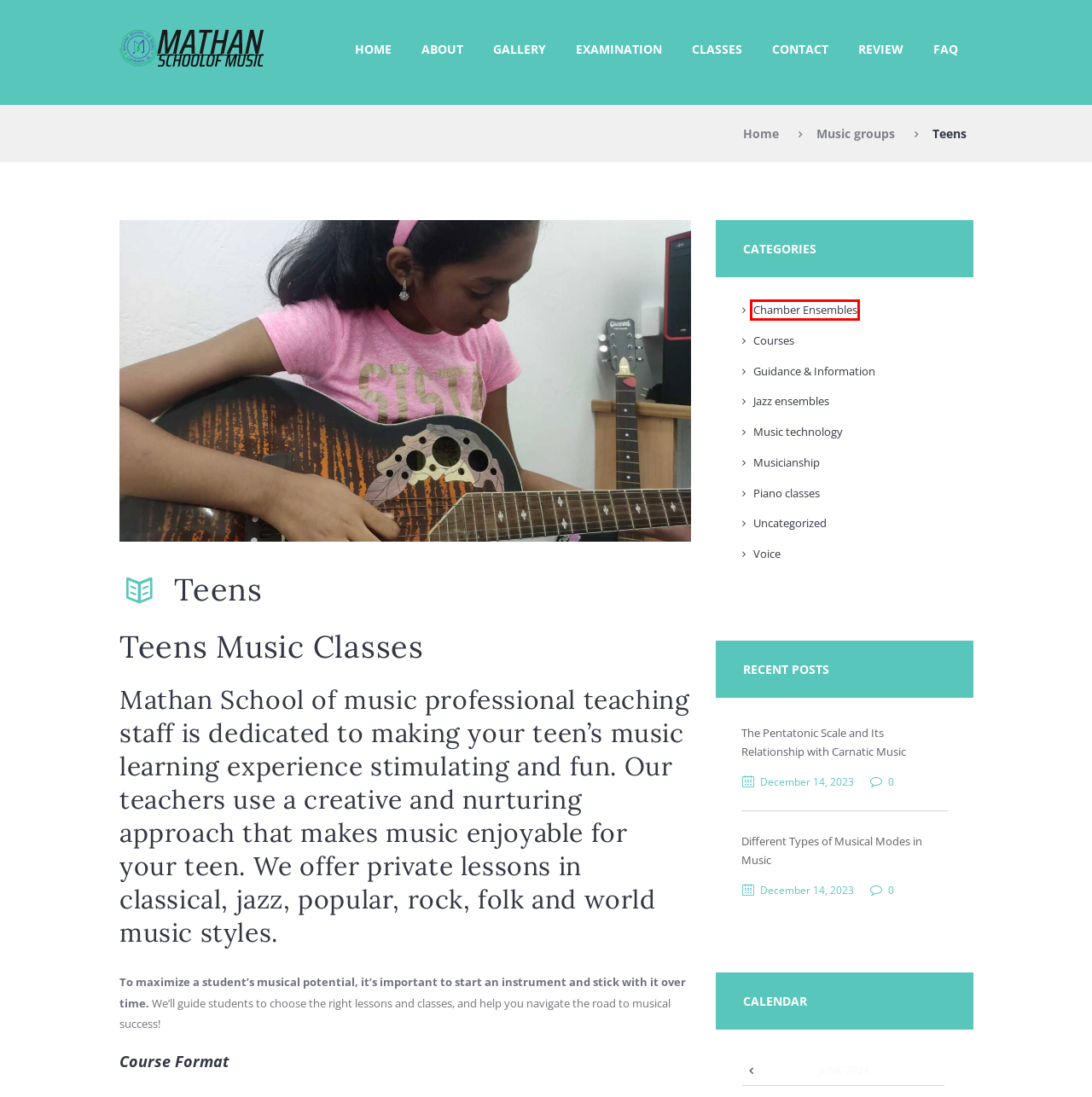Given a screenshot of a webpage featuring a red bounding box, identify the best matching webpage description for the new page after the element within the red box is clicked. Here are the options:
A. Jazz ensembles Archives - Mathan school of music
B. Music groups Archives - Mathan school of music
C. Music technology Archives - Mathan school of music
D. Mathan school of music /FREQUENTLY ASKED QUESTIONS
E. Different Types of Musical Modes in Music - Mathan school of music
F. Chamber Ensembles Archives - Mathan school of music
G. Examination - Mathan school of music
H. Courses Archives - Mathan school of music

F